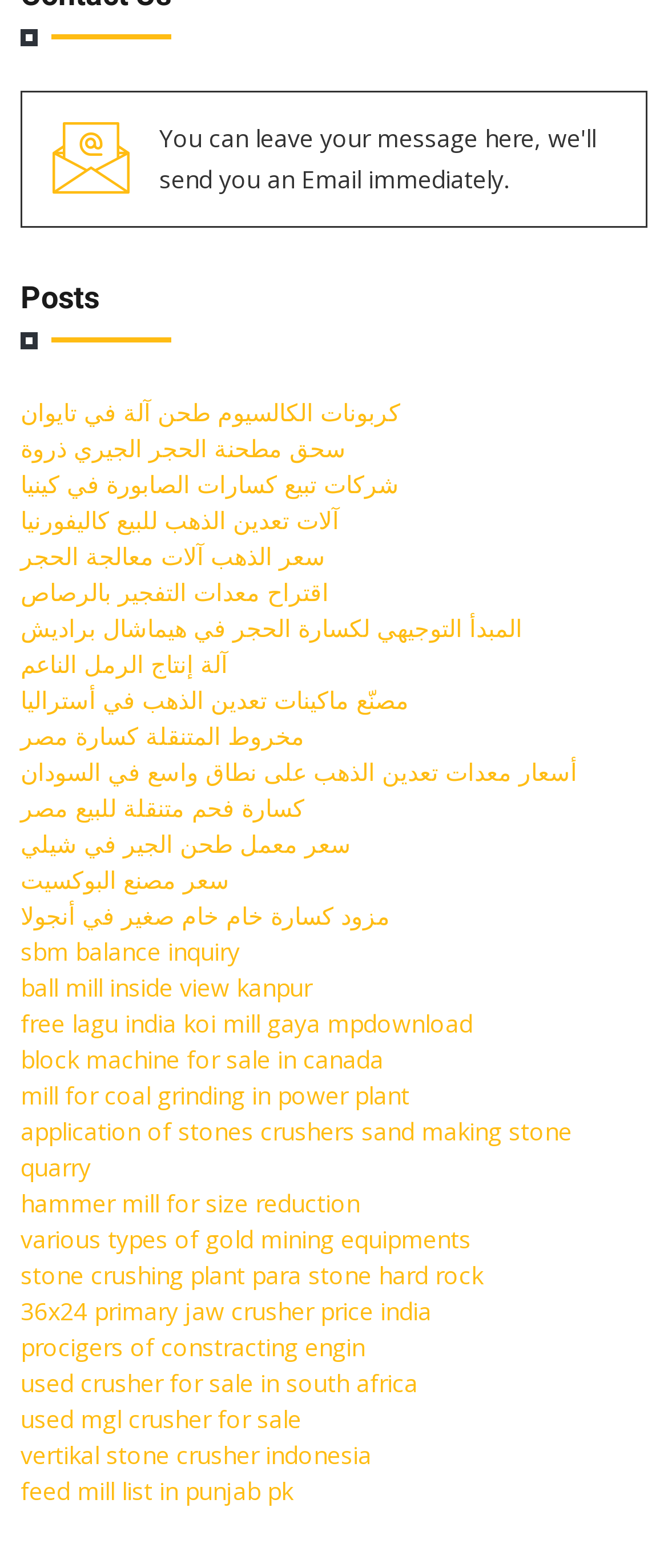What is the main topic of this webpage?
Please look at the screenshot and answer in one word or a short phrase.

Posts